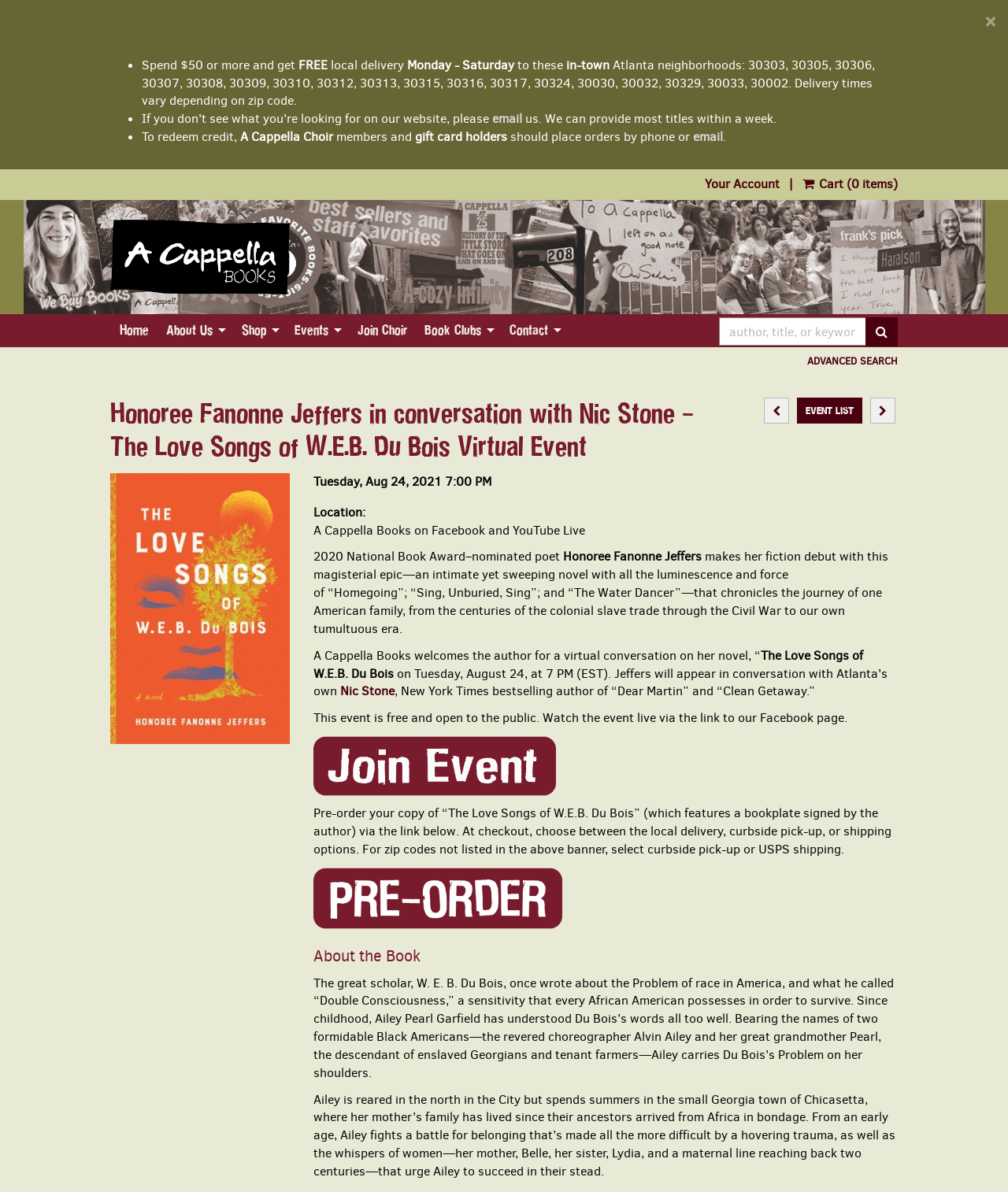Please identify the bounding box coordinates of the clickable area that will allow you to execute the instruction: "View event list".

[0.791, 0.334, 0.855, 0.355]